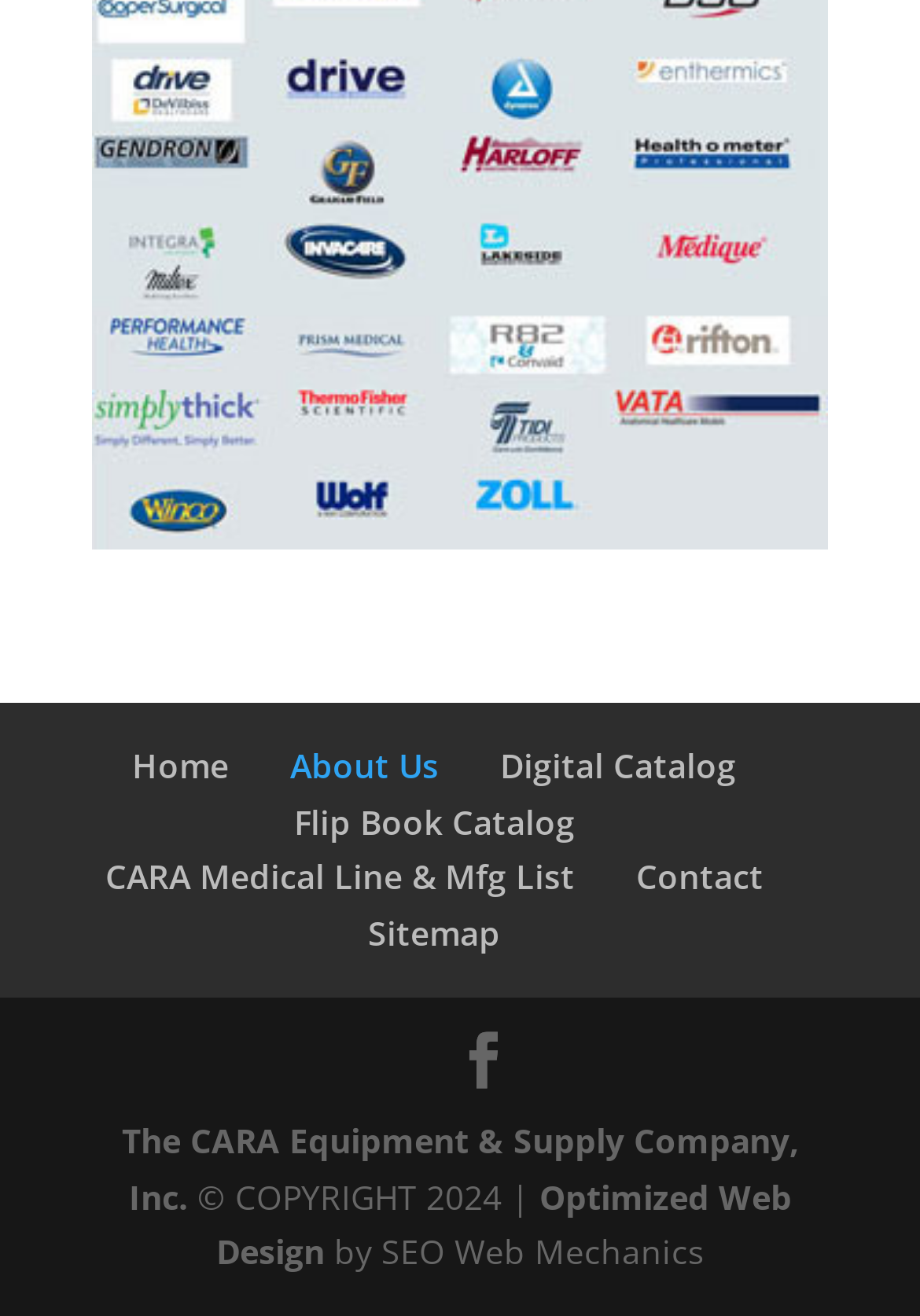Provide a short answer using a single word or phrase for the following question: 
What is the copyright year?

2024